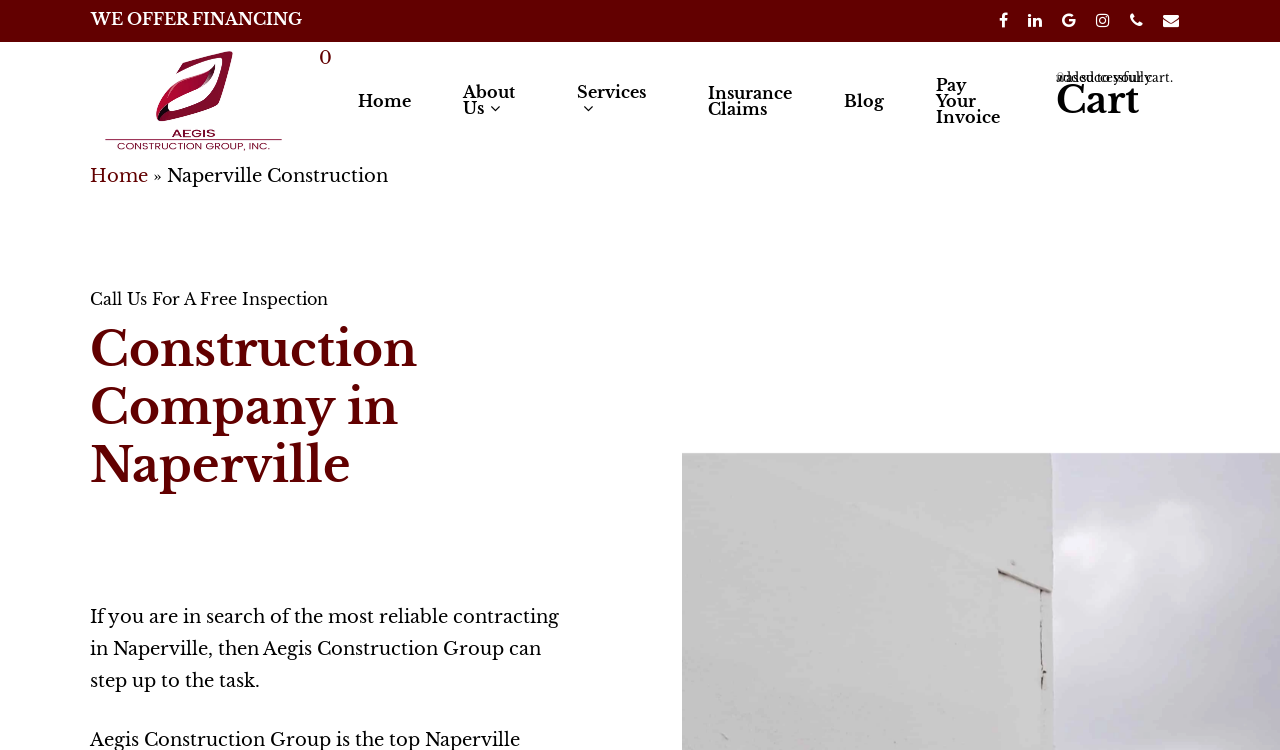What services does the company offer?
Using the image, give a concise answer in the form of a single word or short phrase.

Construction services